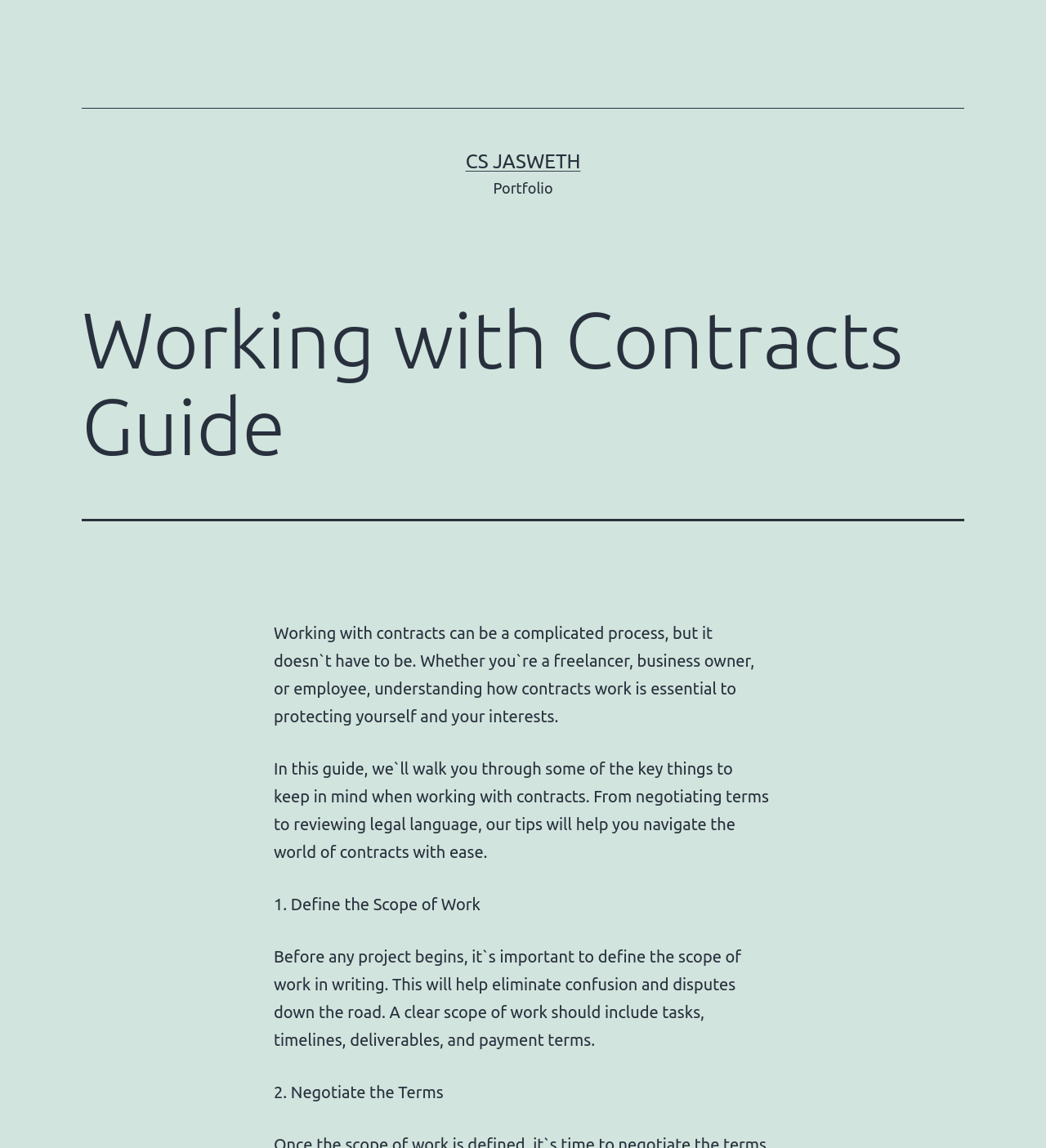Please answer the following question using a single word or phrase: 
Why is understanding contracts important?

To protect yourself and interests